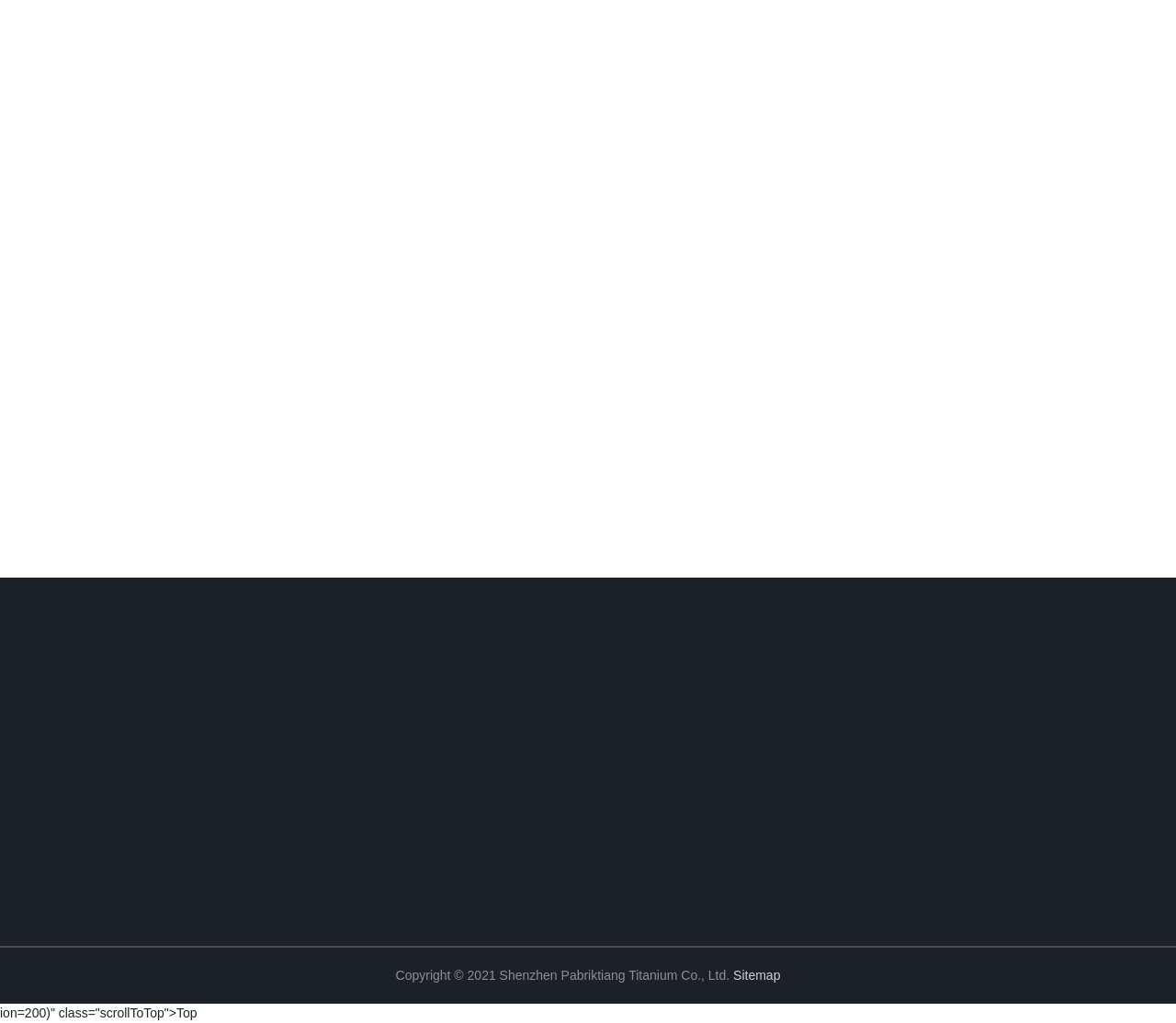Given the description "Titanium 2.4mm Welding Rods", provide the bounding box coordinates of the corresponding UI element.

[0.536, 0.85, 0.71, 0.878]